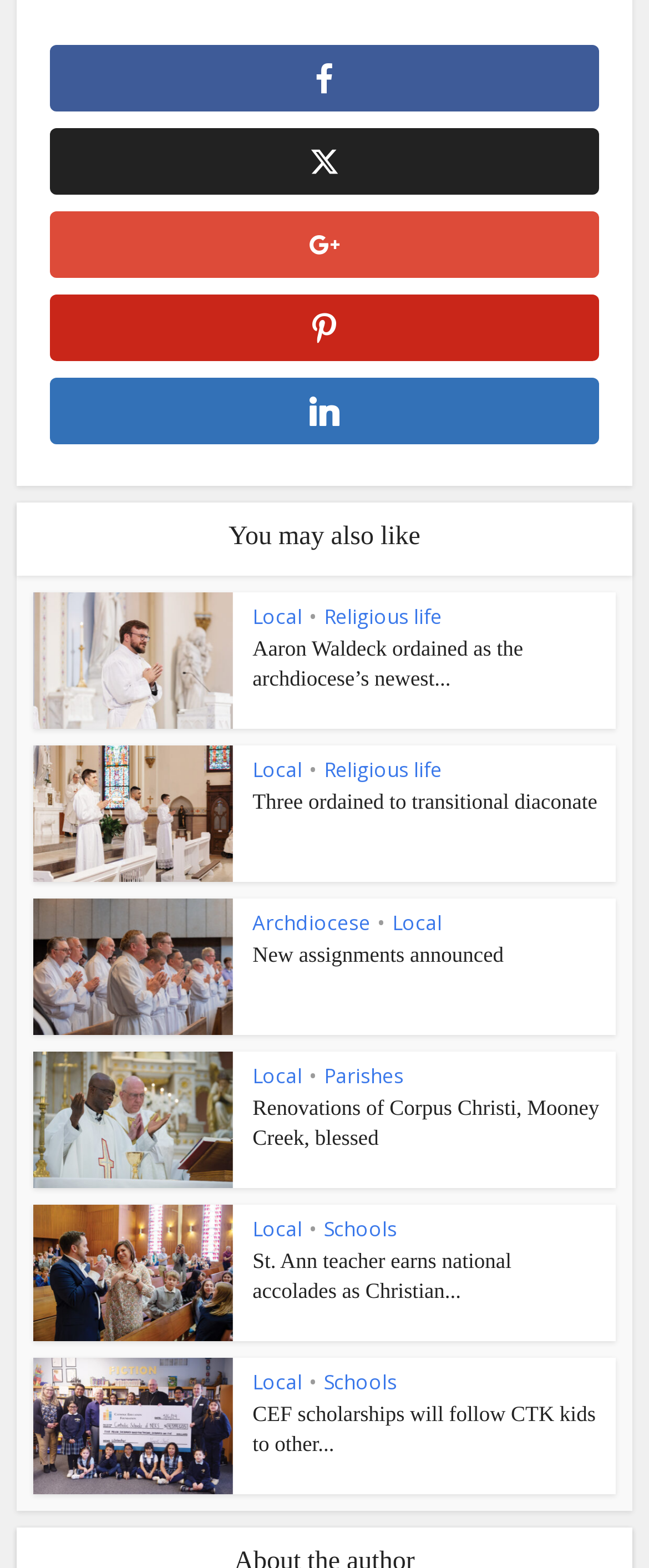Refer to the image and answer the question with as much detail as possible: What is the topic of the heading 'Aaron Waldeck ordained as the archdiocese’s newest…'?

The heading 'Aaron Waldeck ordained as the archdiocese’s newest…' is categorized under 'Religious life' which is indicated by the link 'Religious life' with bounding box coordinates [0.499, 0.384, 0.681, 0.402] inside the HeaderAsNonLandmark element.